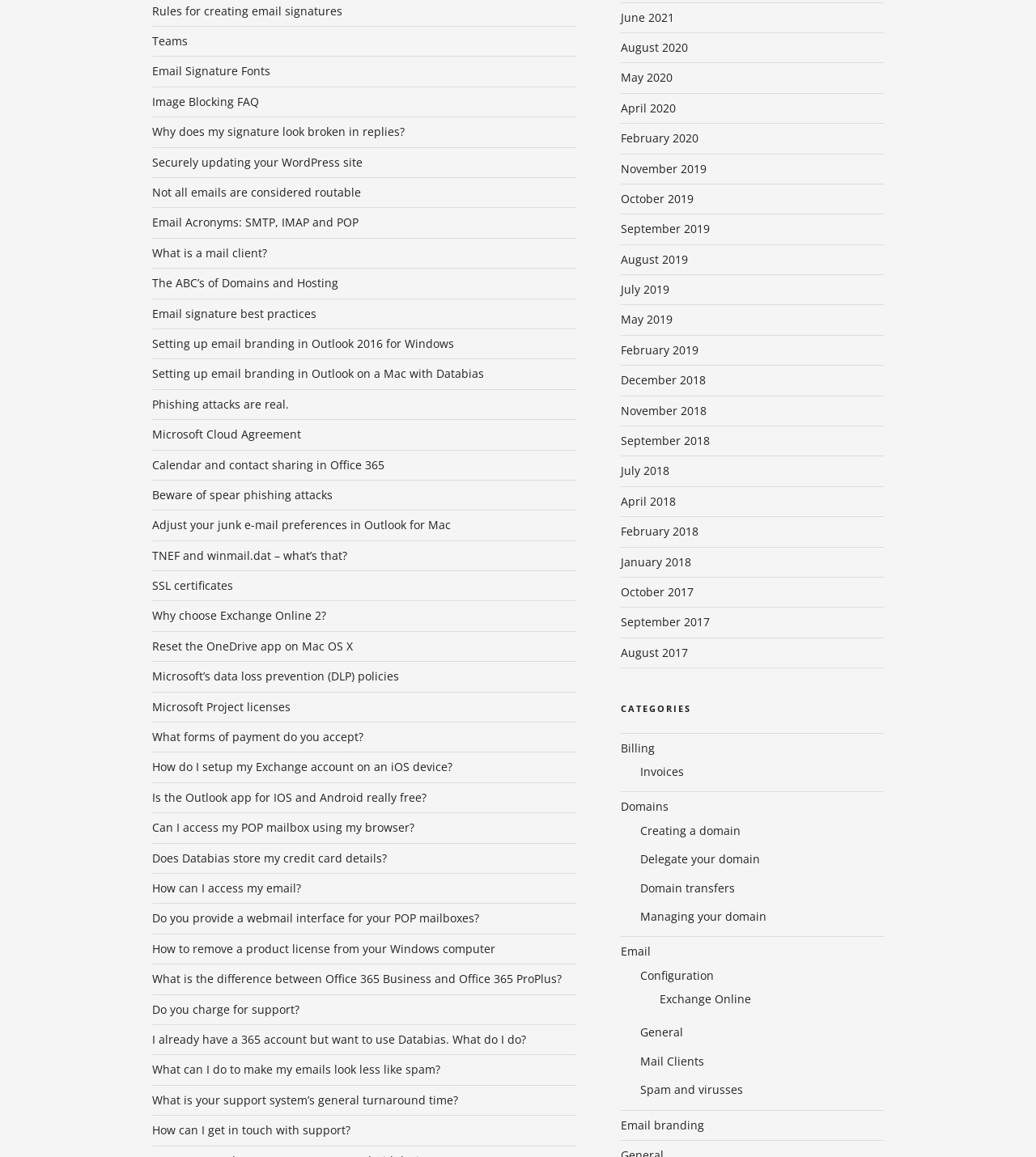Could you locate the bounding box coordinates for the section that should be clicked to accomplish this task: "Check 'June 2021'".

[0.599, 0.008, 0.65, 0.021]